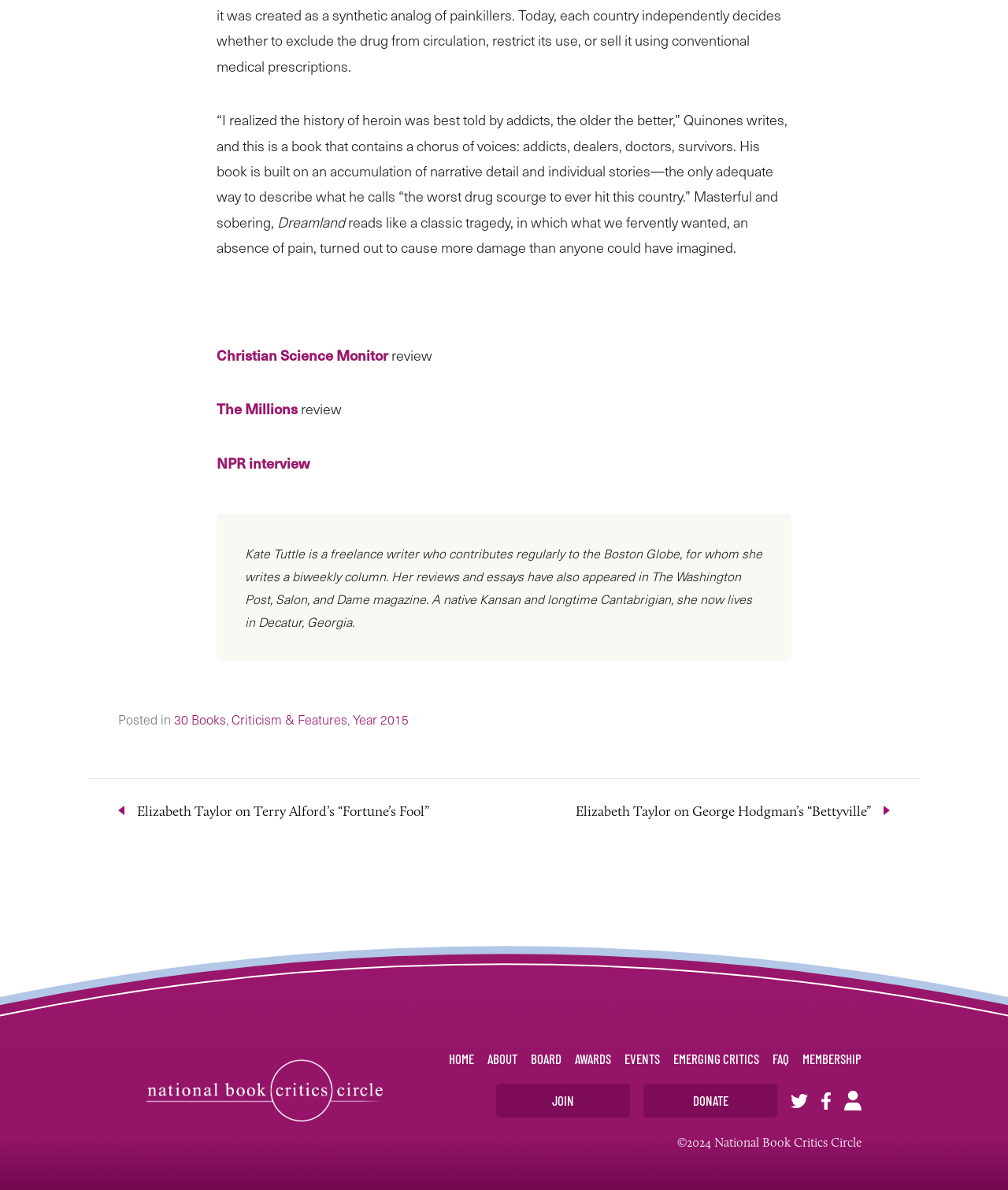Please determine the bounding box coordinates of the element to click in order to execute the following instruction: "visit the National Book Critics Circle website". The coordinates should be four float numbers between 0 and 1, specified as [left, top, right, bottom].

[0.145, 0.93, 0.38, 0.947]